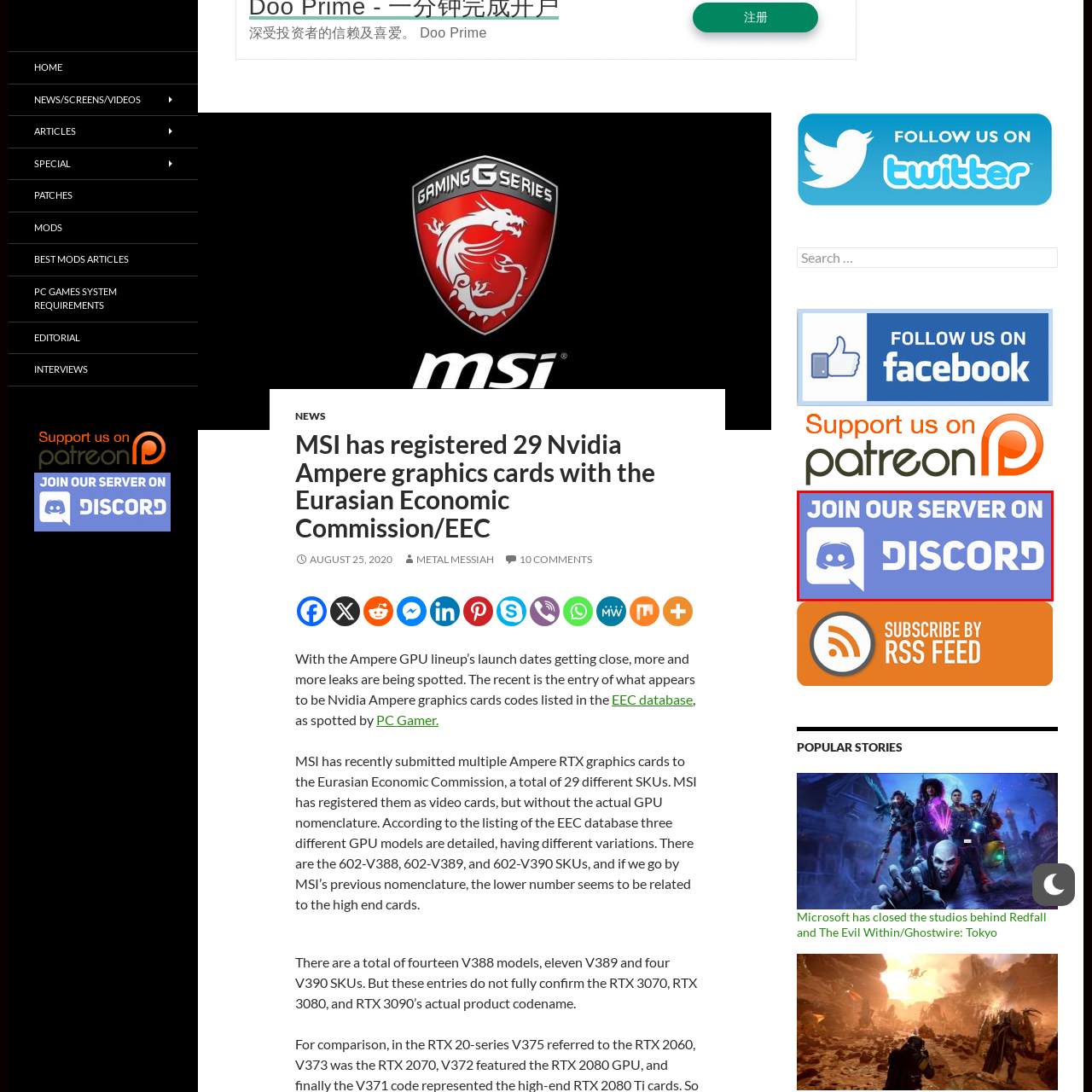What is the font style of the text? View the image inside the red bounding box and respond with a concise one-word or short-phrase answer.

bold, modern